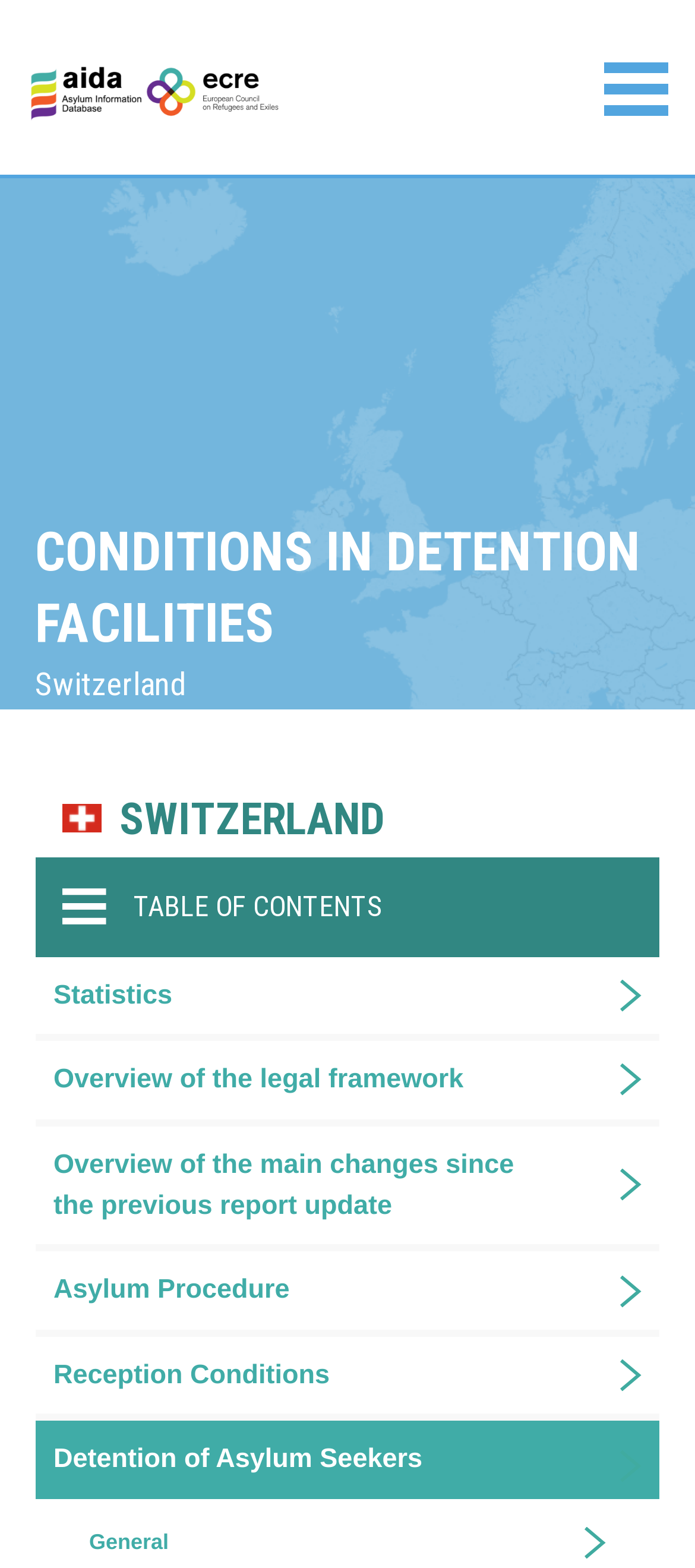Please find the bounding box coordinates for the clickable element needed to perform this instruction: "View the statistics page".

[0.051, 0.61, 0.769, 0.659]